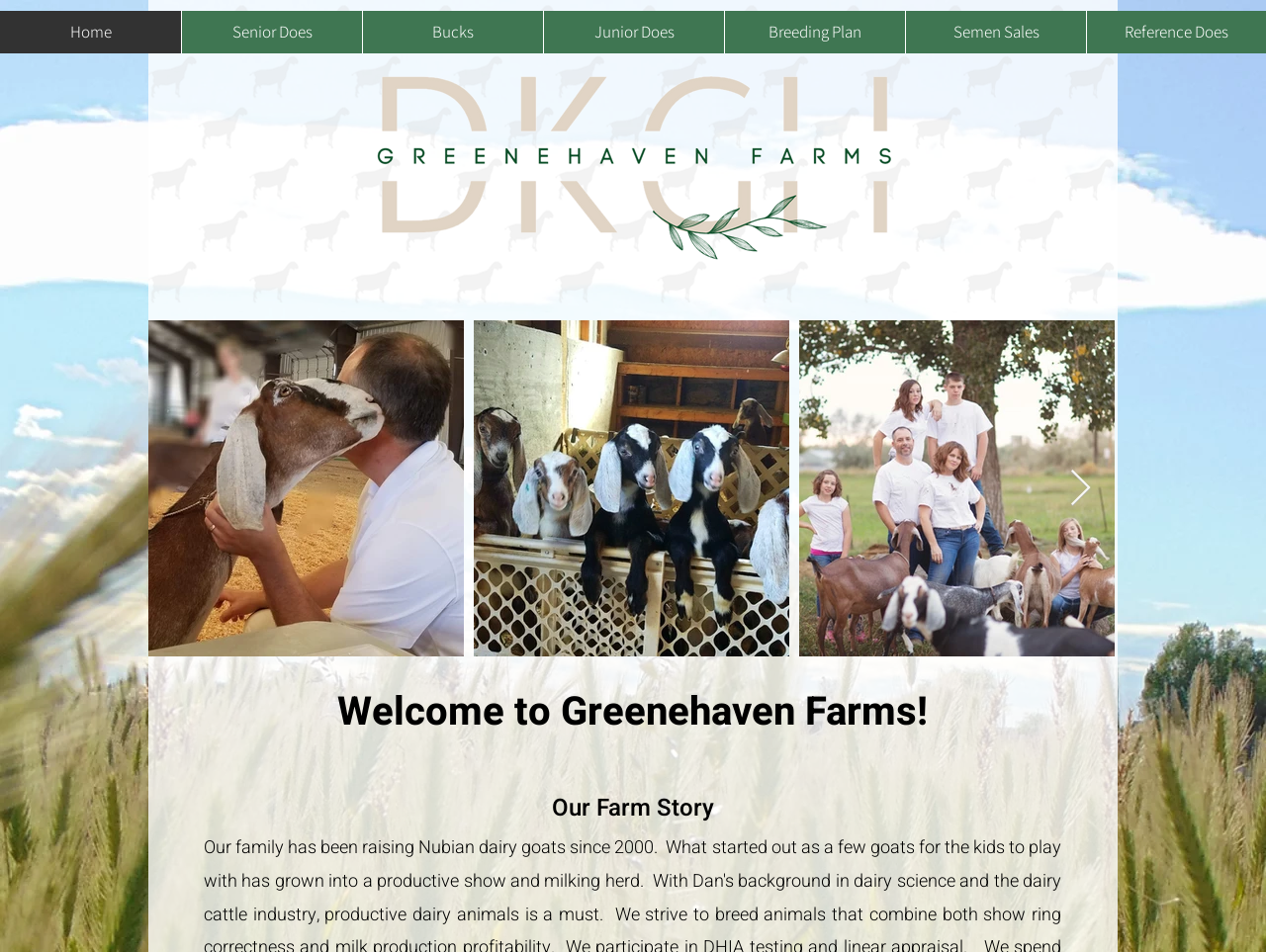How many image buttons are there?
Please provide a single word or phrase as your answer based on the image.

3